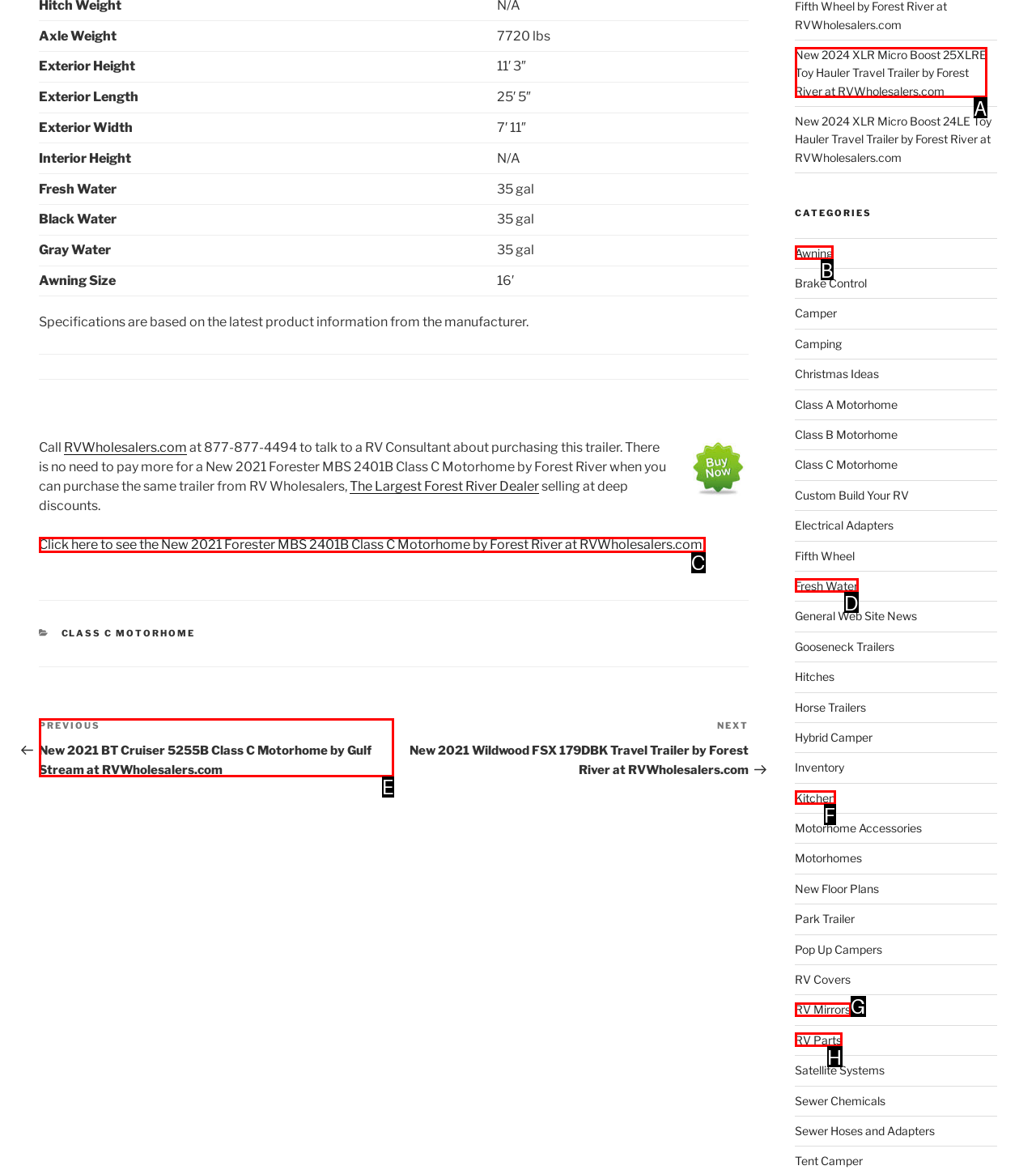Select the letter associated with the UI element you need to click to perform the following action: Click the link to view the previous post New 2021 BT Cruiser 5255B Class C Motorhome by Gulf Stream at RVWholesalers.com
Reply with the correct letter from the options provided.

E